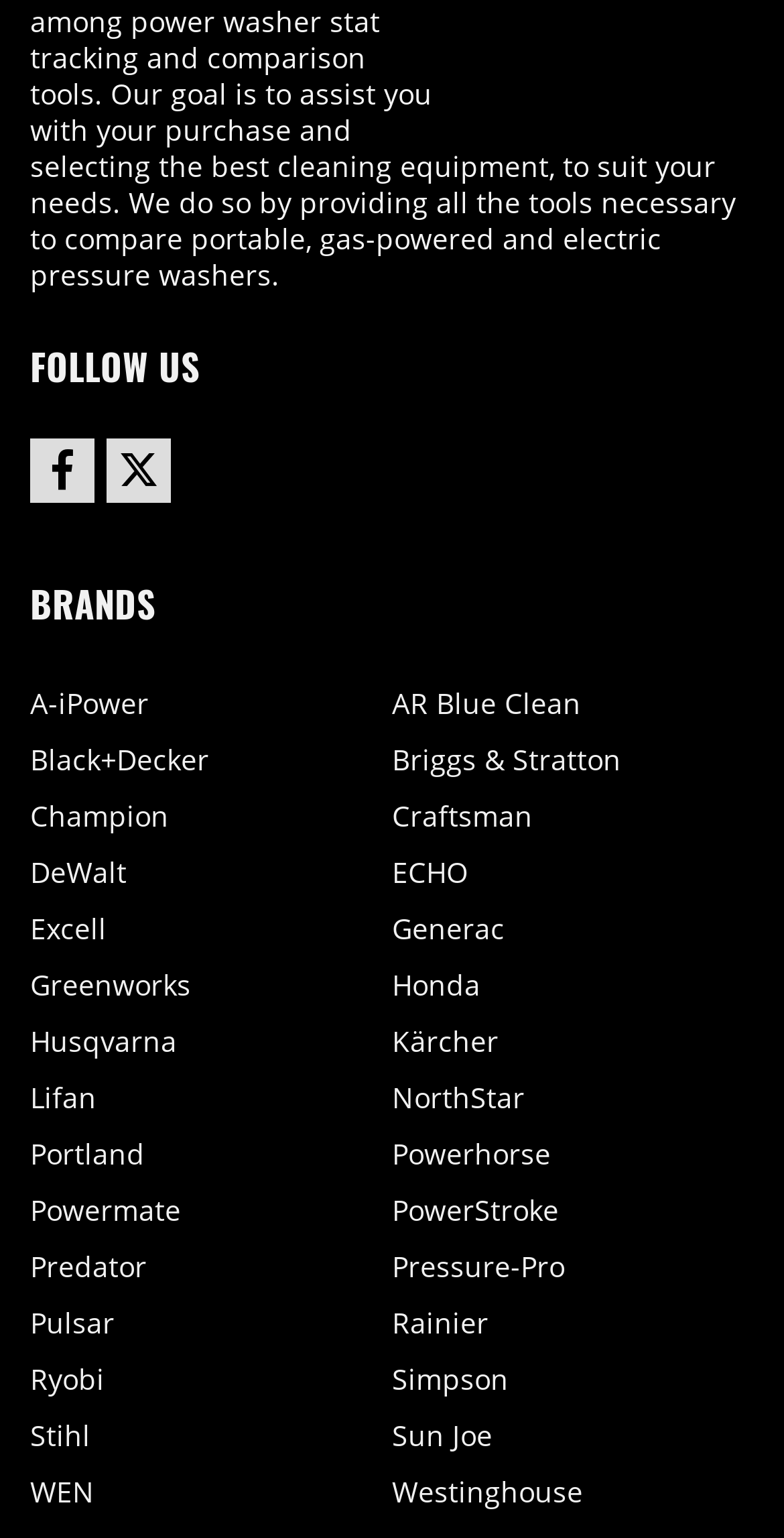Pinpoint the bounding box coordinates of the area that should be clicked to complete the following instruction: "Follow us on Facebook". The coordinates must be given as four float numbers between 0 and 1, i.e., [left, top, right, bottom].

[0.038, 0.285, 0.121, 0.326]